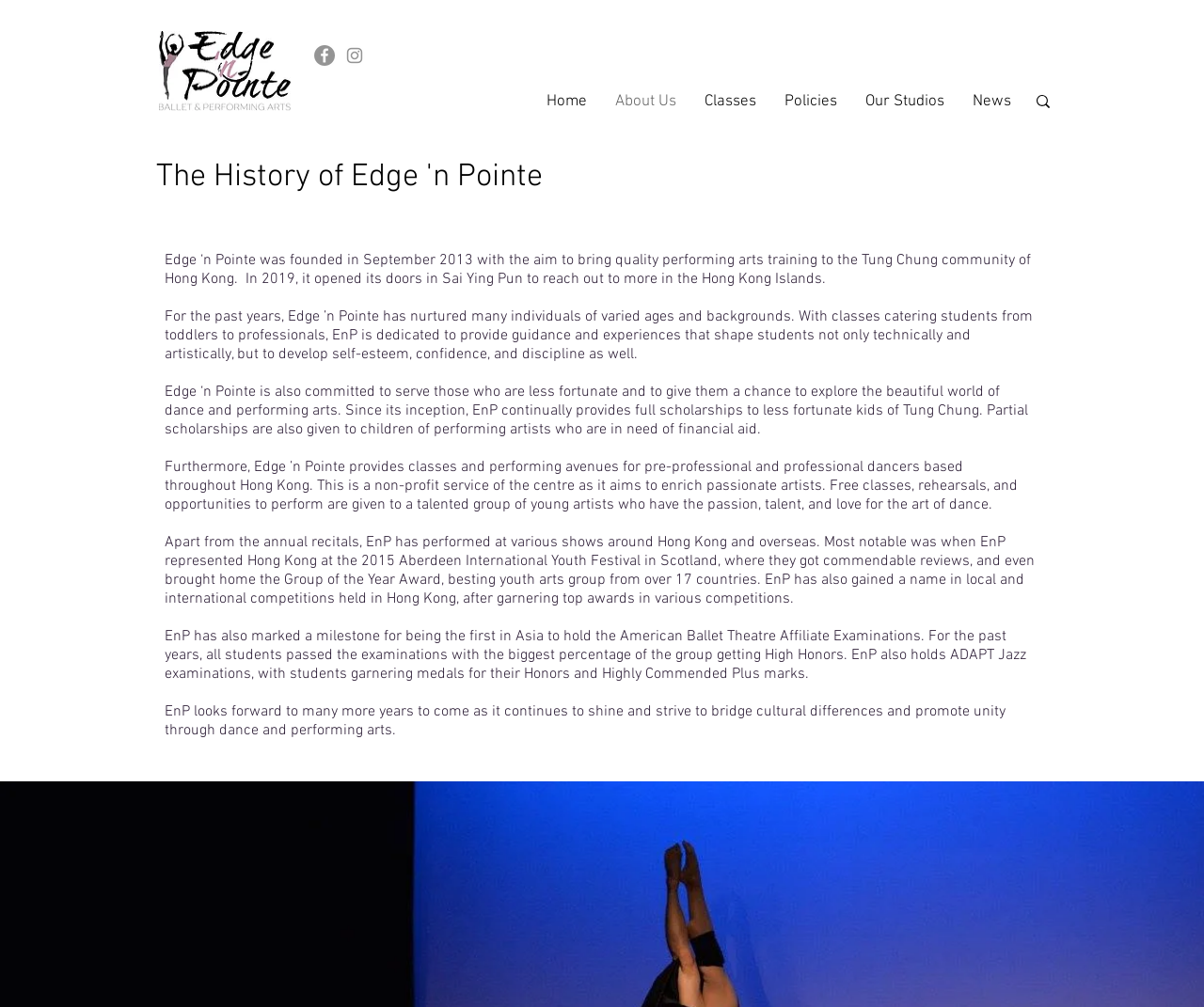What type of examinations does Edge 'n Pointe hold?
Using the visual information, answer the question in a single word or phrase.

American Ballet Theatre Affiliate Examinations